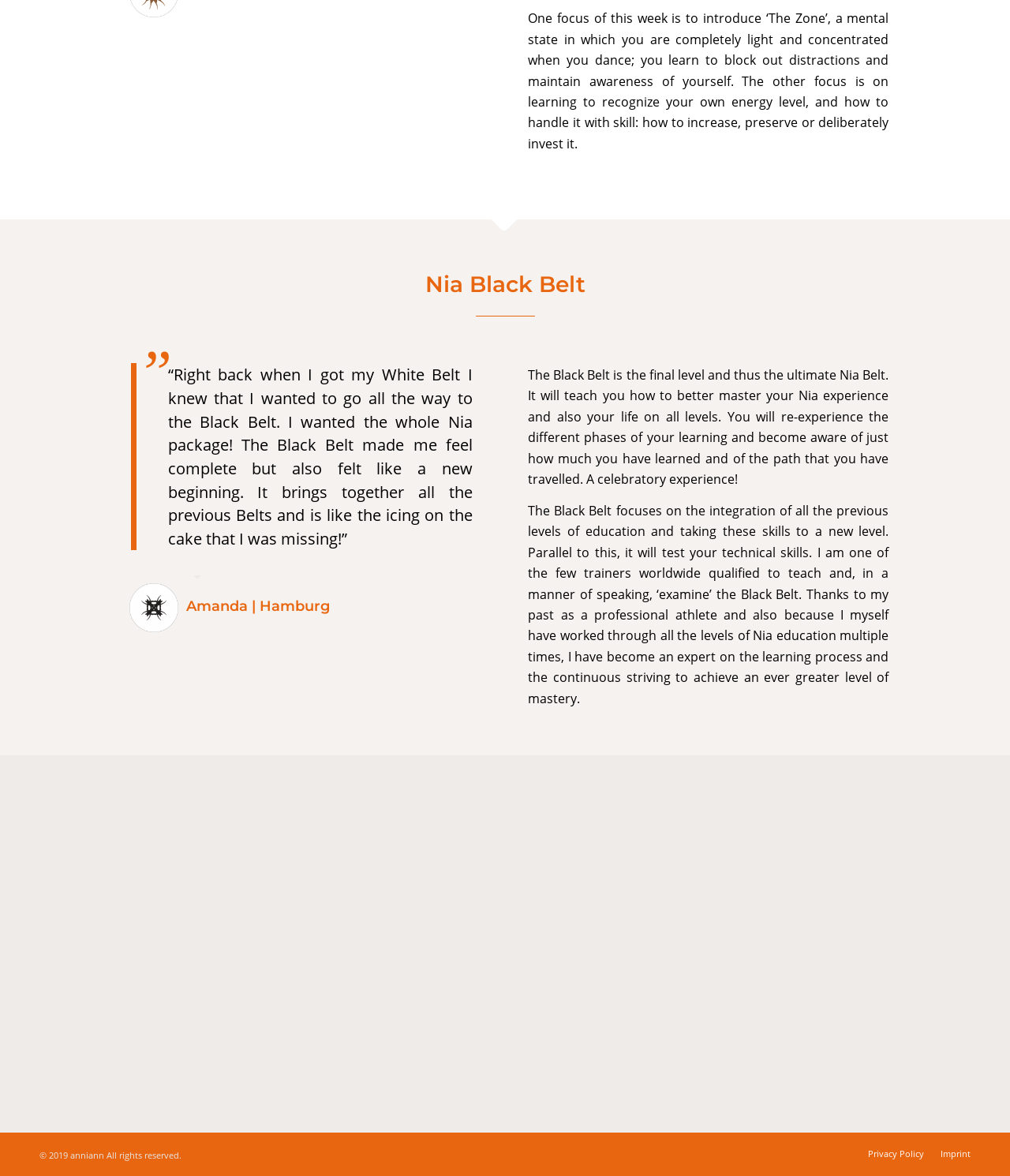Find the bounding box coordinates for the HTML element described as: "Privacy Policy". The coordinates should consist of four float values between 0 and 1, i.e., [left, top, right, bottom].

[0.859, 0.976, 0.915, 0.986]